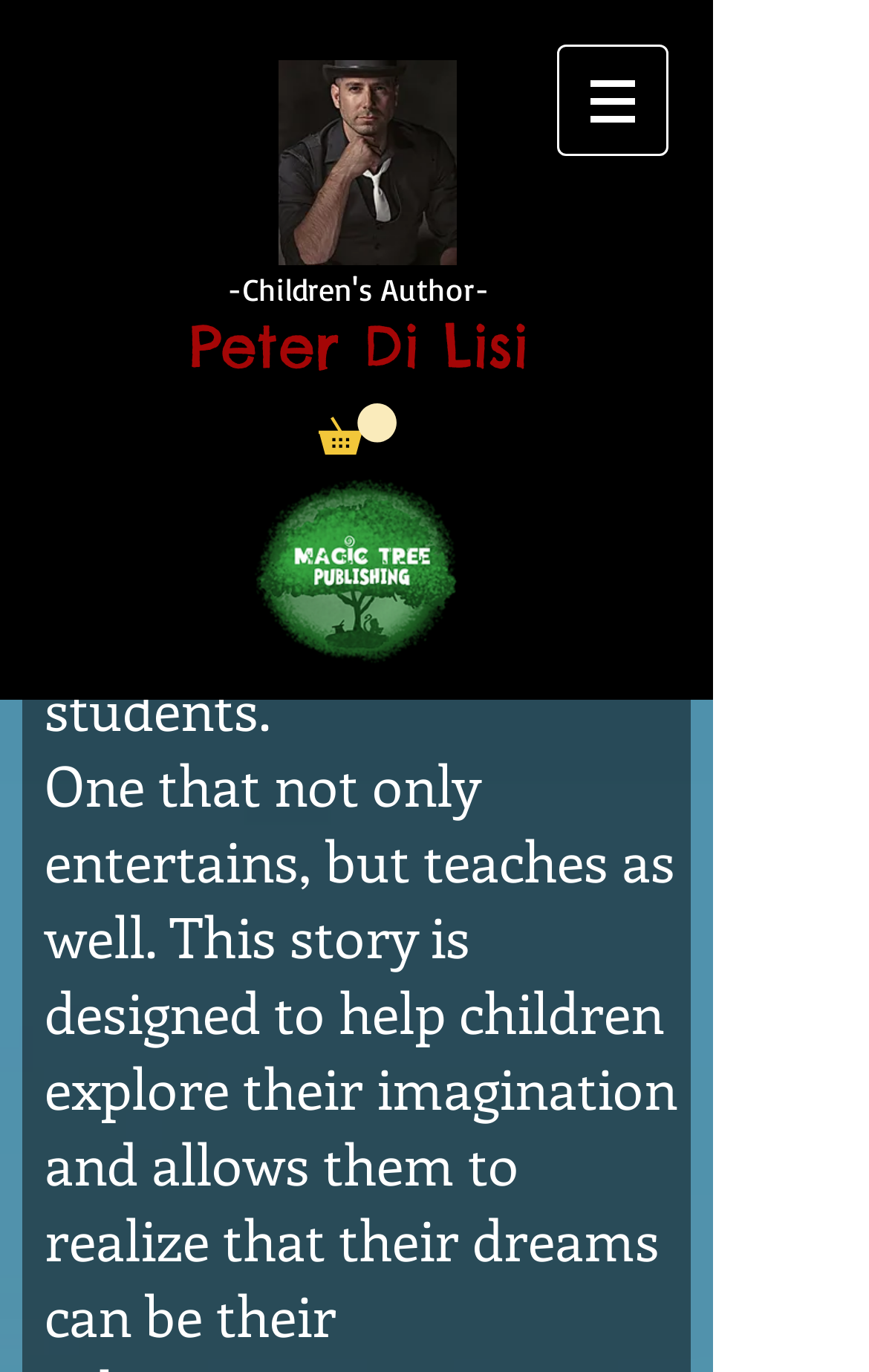Determine the bounding box coordinates for the UI element described. Format the coordinates as (top-left x, top-left y, bottom-right x, bottom-right y) and ensure all values are between 0 and 1. Element description: Peter Di Lisi

[0.218, 0.225, 0.608, 0.279]